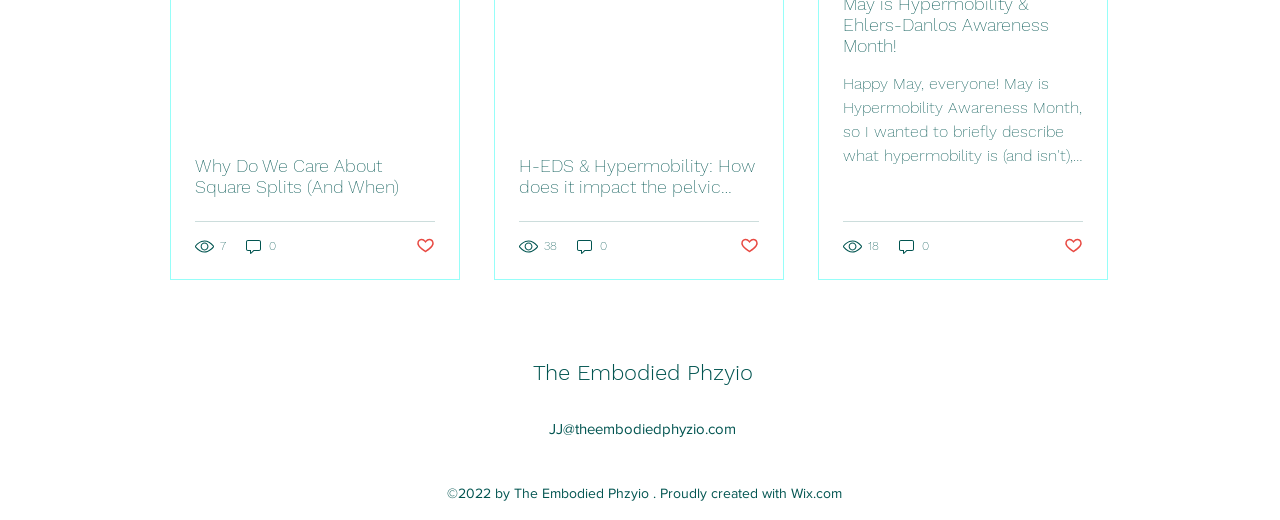Can you specify the bounding box coordinates of the area that needs to be clicked to fulfill the following instruction: "Check the comments on the post about H-EDS and Hypermobility"?

[0.449, 0.455, 0.476, 0.491]